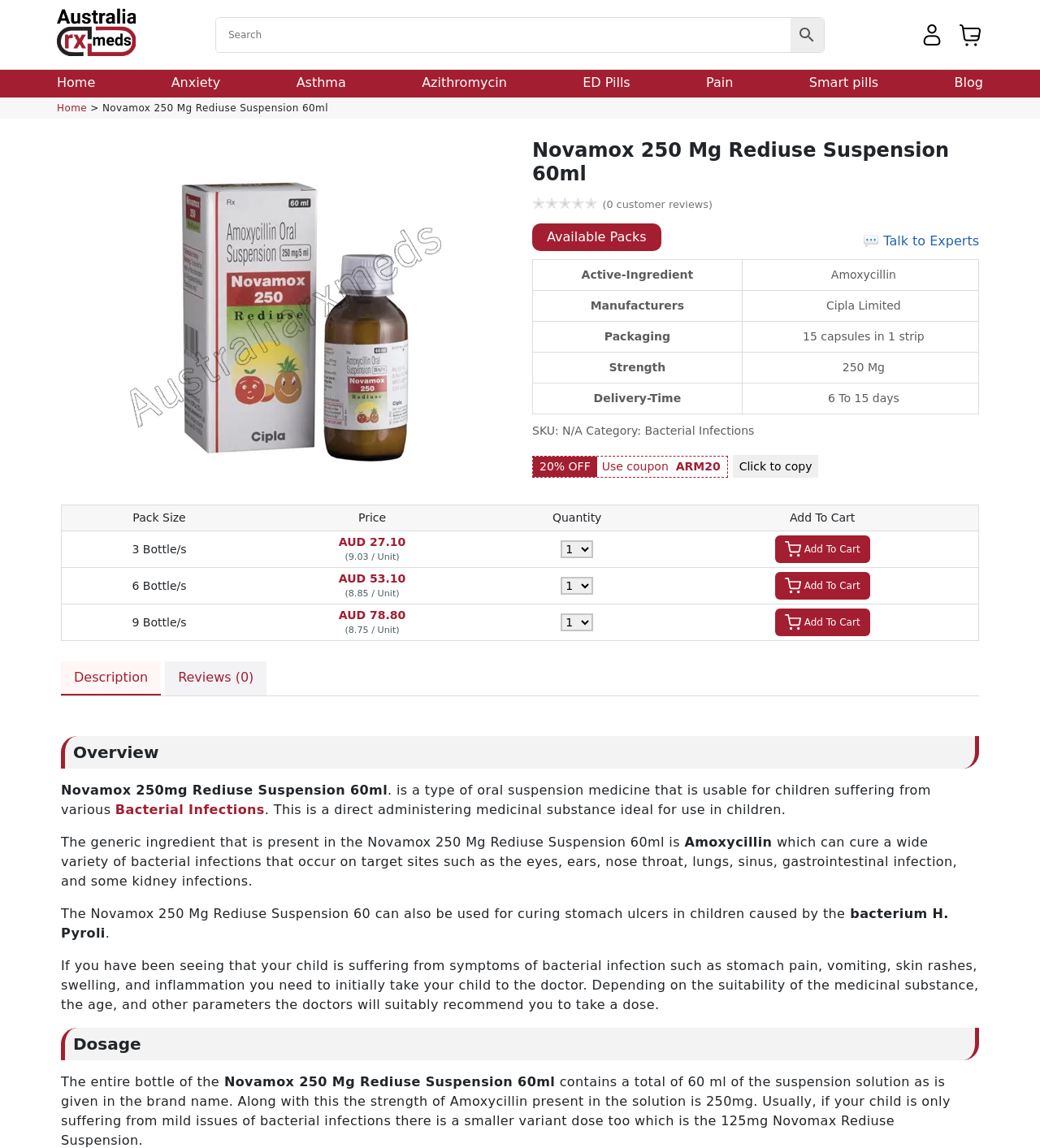Determine the bounding box coordinates for the UI element described. Format the coordinates as (top-left x, top-left y, bottom-right x, bottom-right y) and ensure all values are between 0 and 1. Element description: Add To Cart

[0.745, 0.53, 0.836, 0.554]